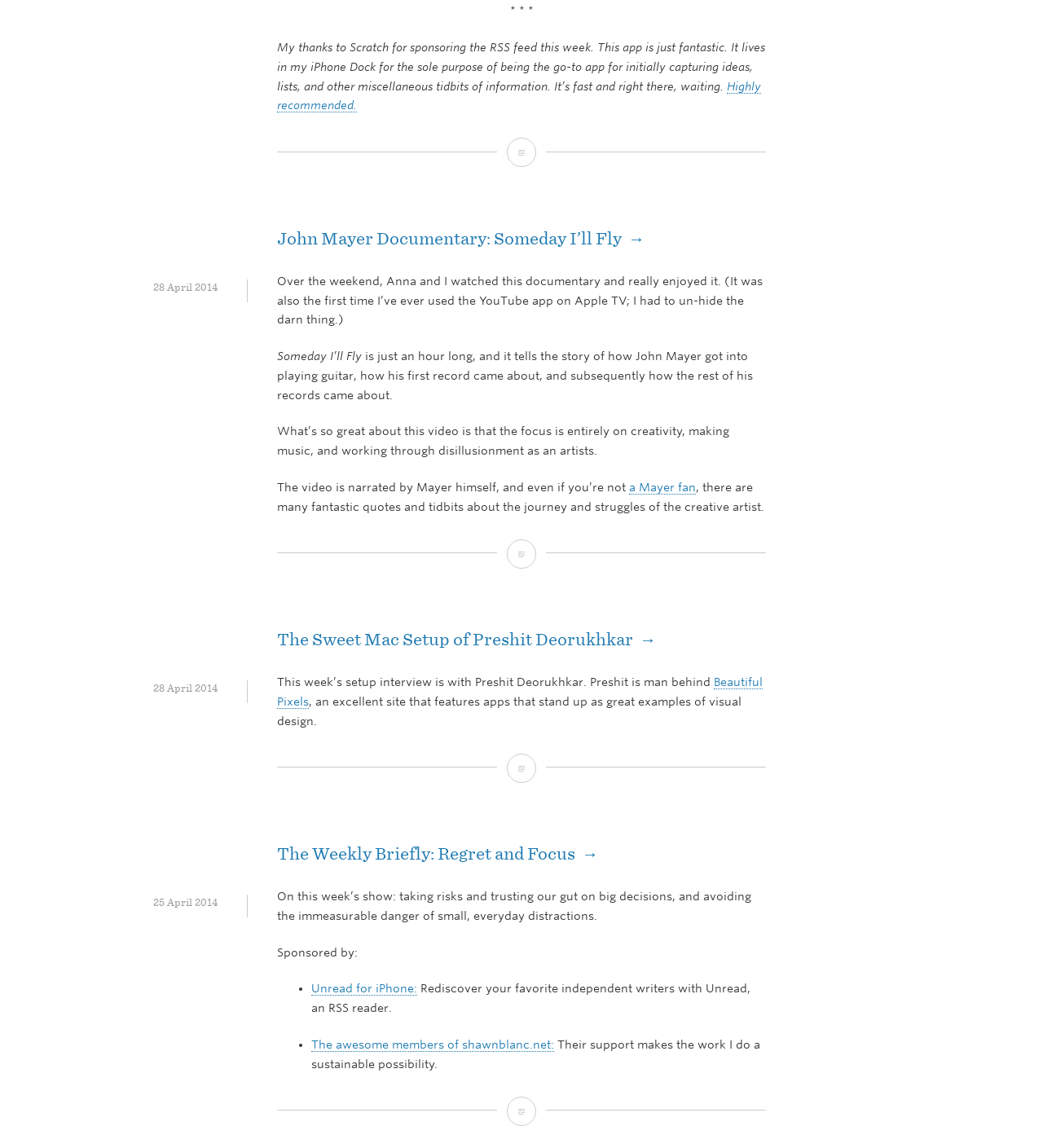Provide a one-word or short-phrase response to the question:
What is the name of the website featured in the second article?

Beautiful Pixels